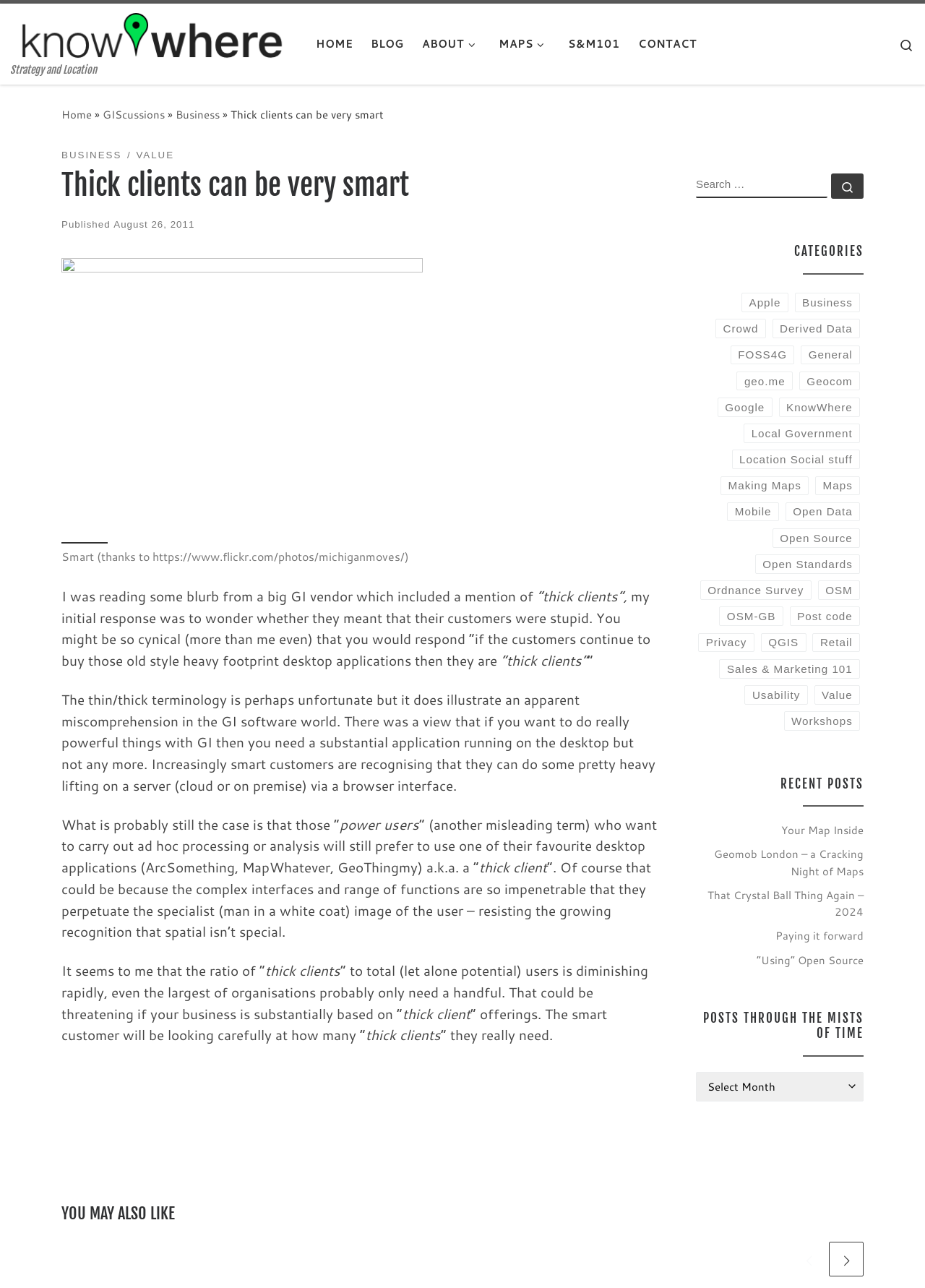Please locate the bounding box coordinates of the element's region that needs to be clicked to follow the instruction: "Click on the 'HOME' link". The bounding box coordinates should be provided as four float numbers between 0 and 1, i.e., [left, top, right, bottom].

[0.337, 0.022, 0.386, 0.046]